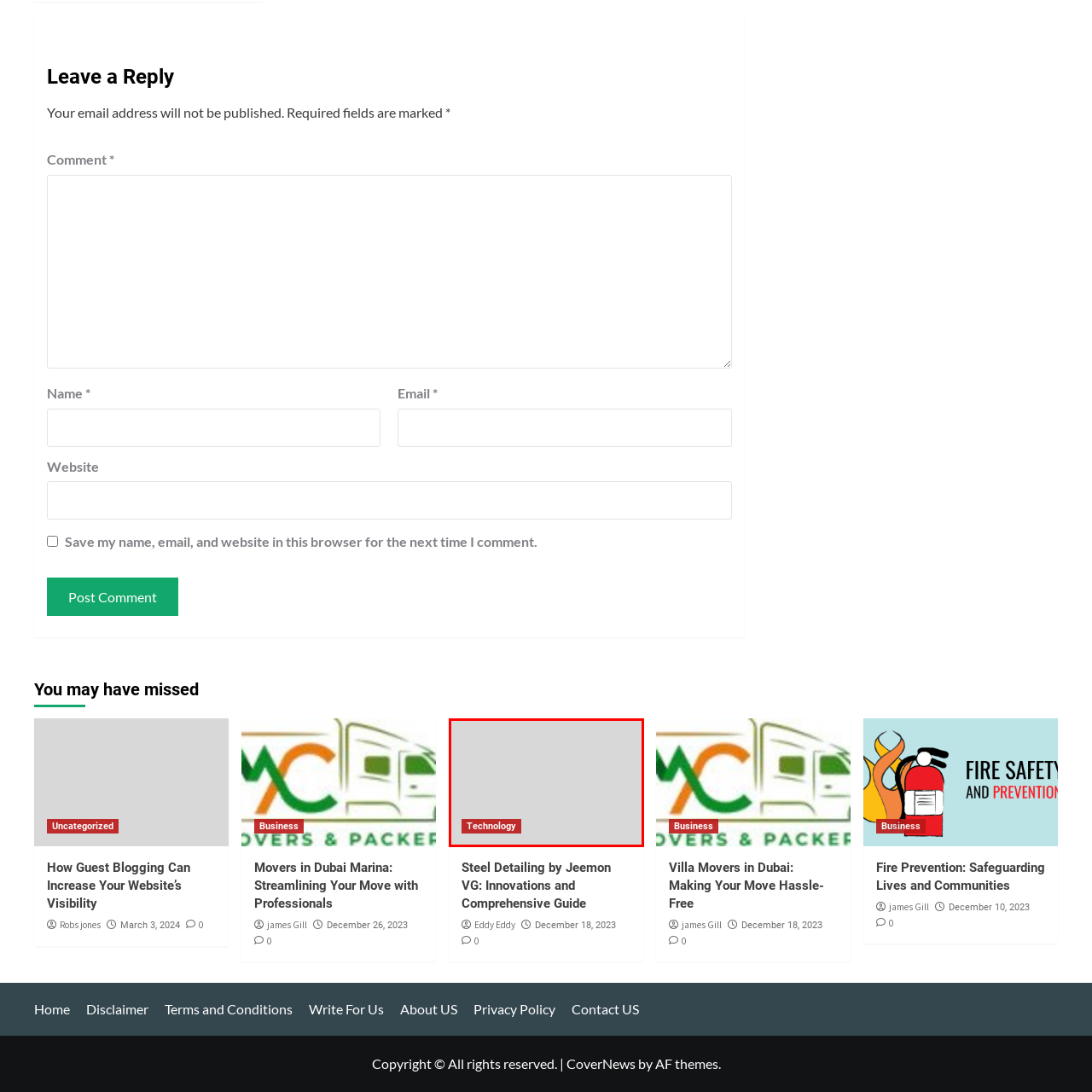Observe the image framed by the red bounding box and present a detailed answer to the following question, relying on the visual data provided: What is the color of the box that highlights the topic?

According to the caption, the vibrant red box contrasts with the muted background, which implies that the box is red in color and serves to draw attention to the topic.